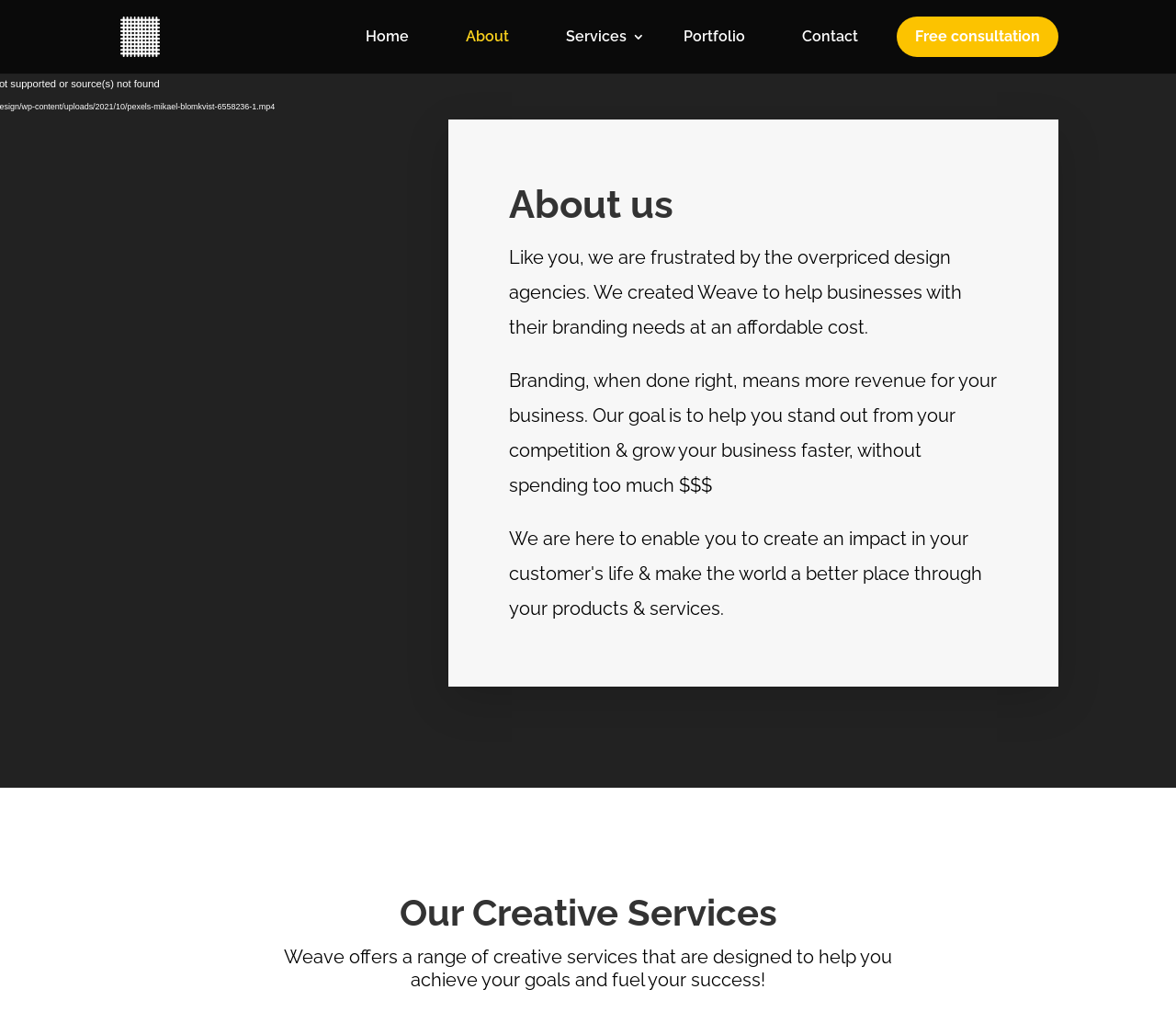What is the purpose of the company?
Can you offer a detailed and complete answer to this question?

I inferred the answer by reading the StaticText element that says 'We created Weave to help businesses with their branding needs at an affordable cost.', which indicates the company's purpose.